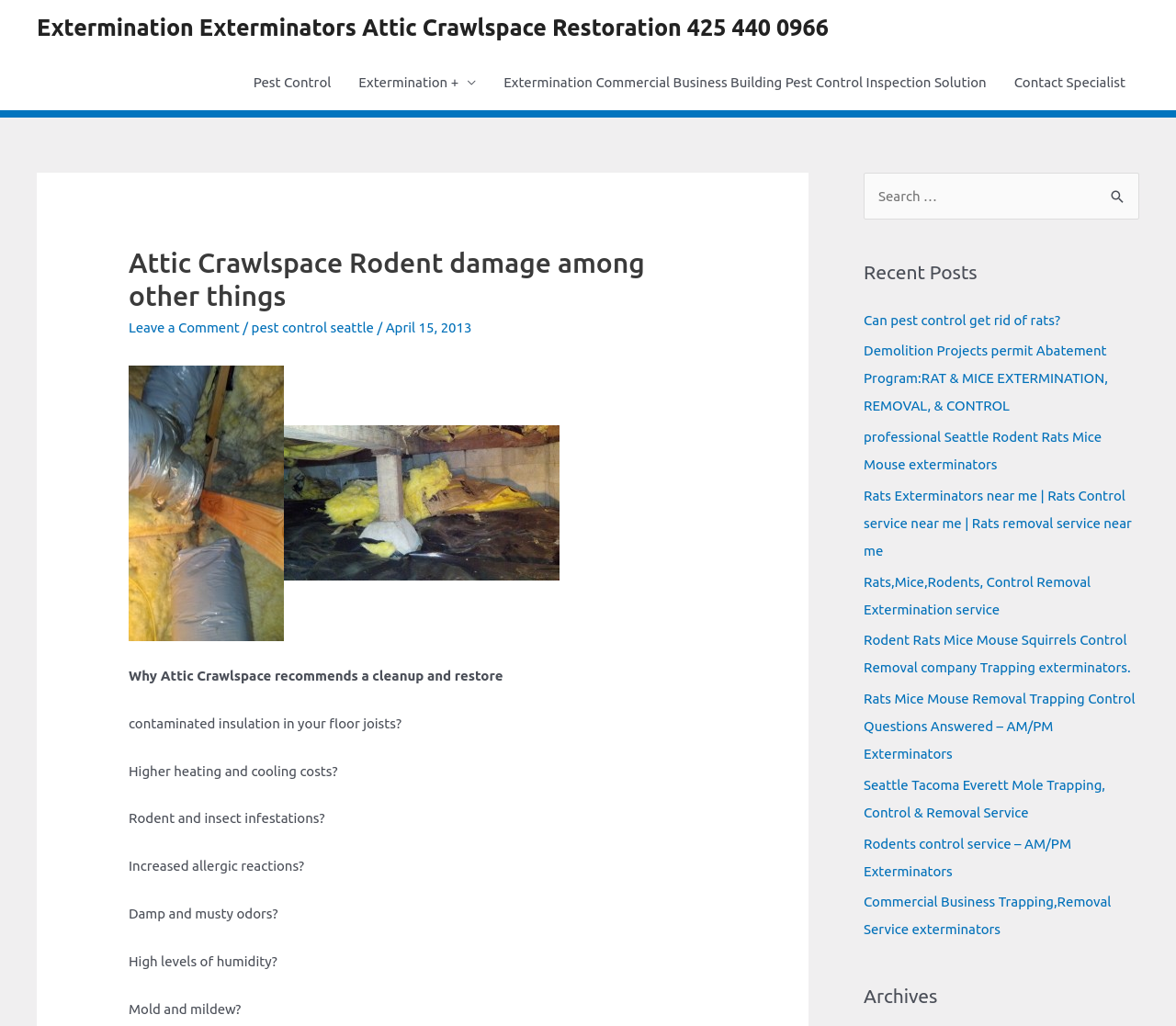Examine the image carefully and respond to the question with a detailed answer: 
What type of images are displayed on the webpage?

The images on the webpage appear to be related to pest control, with captions such as 'Attic Rodent Damage leads to Diseases' and 'pest control pictures 009', suggesting that they are examples of the types of issues that the company's services can address.